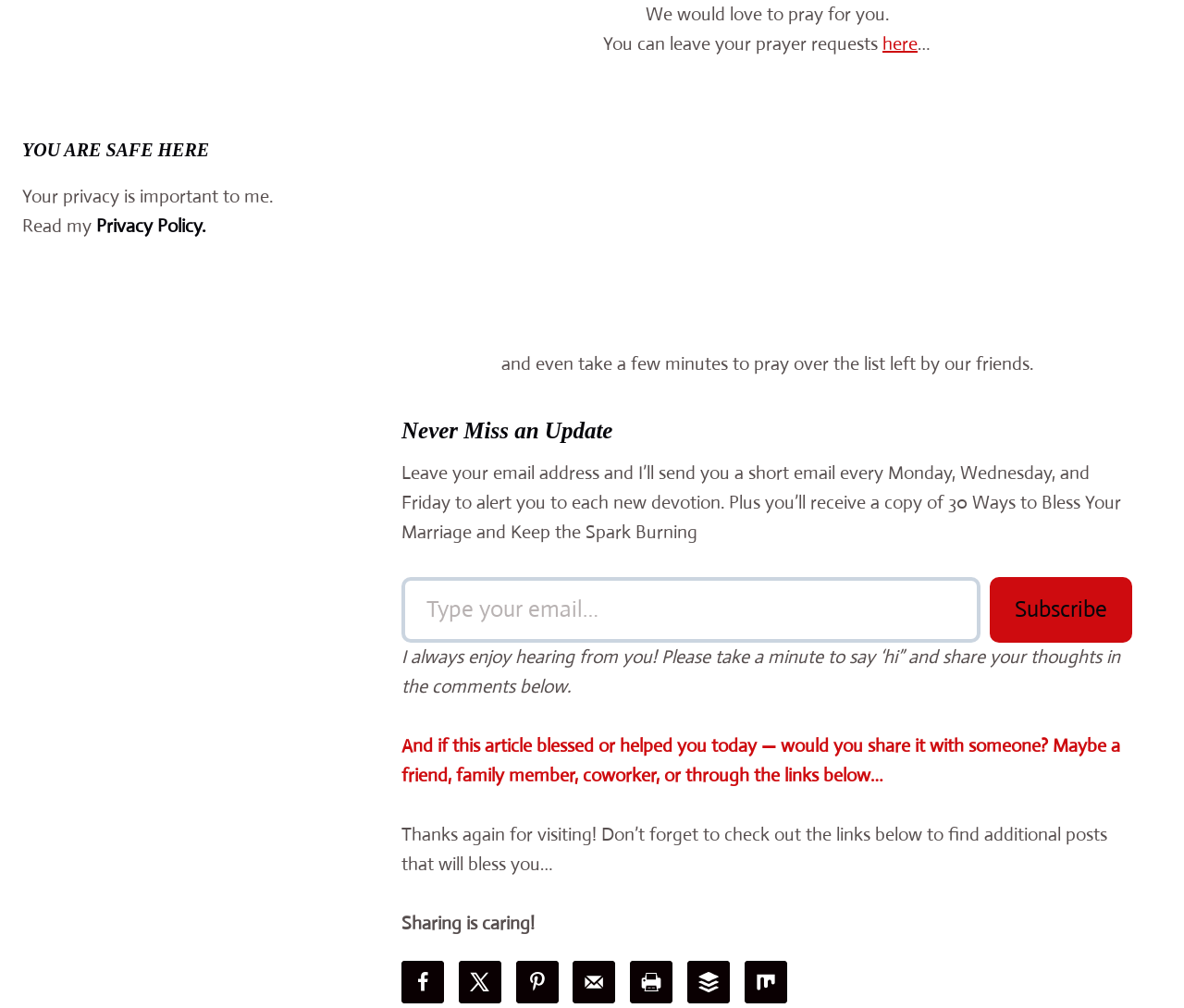Based on the image, please elaborate on the answer to the following question:
What is the author's attitude towards user feedback?

The text 'I always enjoy hearing from you! Please take a minute to say ‘hi” and share your thoughts in the comments below.' indicates that the author is appreciative of user feedback and encourages users to share their thoughts.